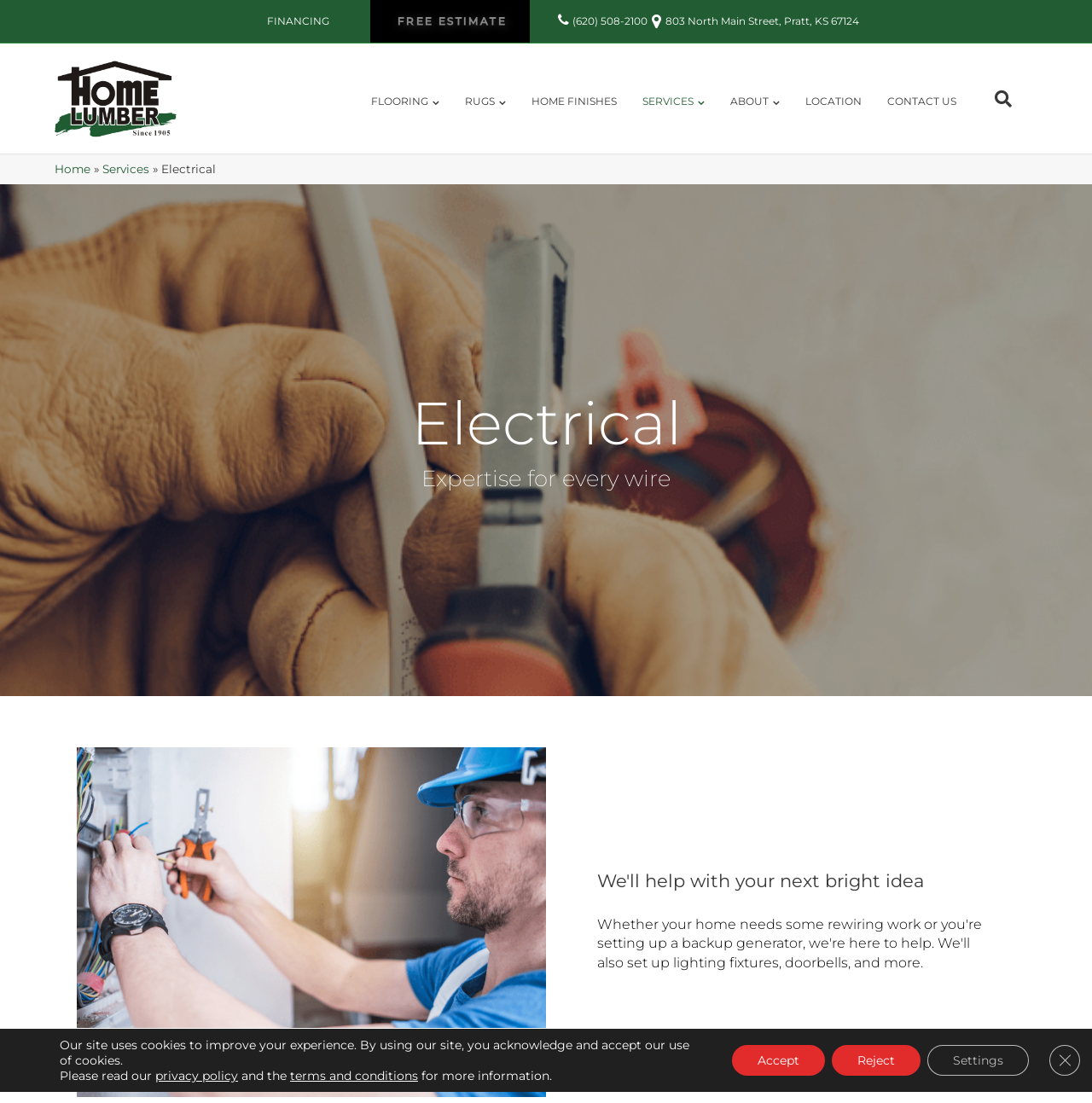Summarize the webpage in an elaborate manner.

This webpage is about Home Lumber & Supply Co., a company that provides electrical services in Pratt, Kansas. At the top of the page, there is a navigation bar with links to "FINANCING", "FREE ESTIMATE", a phone number, and an address. Below this, there is a logo of Home Lumber And Supply Company, accompanied by a link to the company's homepage.

To the right of the logo, there is a header menu with links to various categories, including "FLOORING", "RUGS", "HOME FINISHES", "SERVICES", "ABOUT", "LOCATION", and "CONTACT US". There is also a search bar at the far right.

The main content of the page is focused on electrical services, with a heading that reads "Electrical" and a subheading that says "Expertise for every wire". There is a large image related to electrical services, taking up most of the width of the page.

At the very bottom of the page, there is a GDPR cookie banner that informs users about the site's use of cookies and provides links to the privacy policy and terms and conditions. There are also buttons to accept, reject, or customize cookie settings.